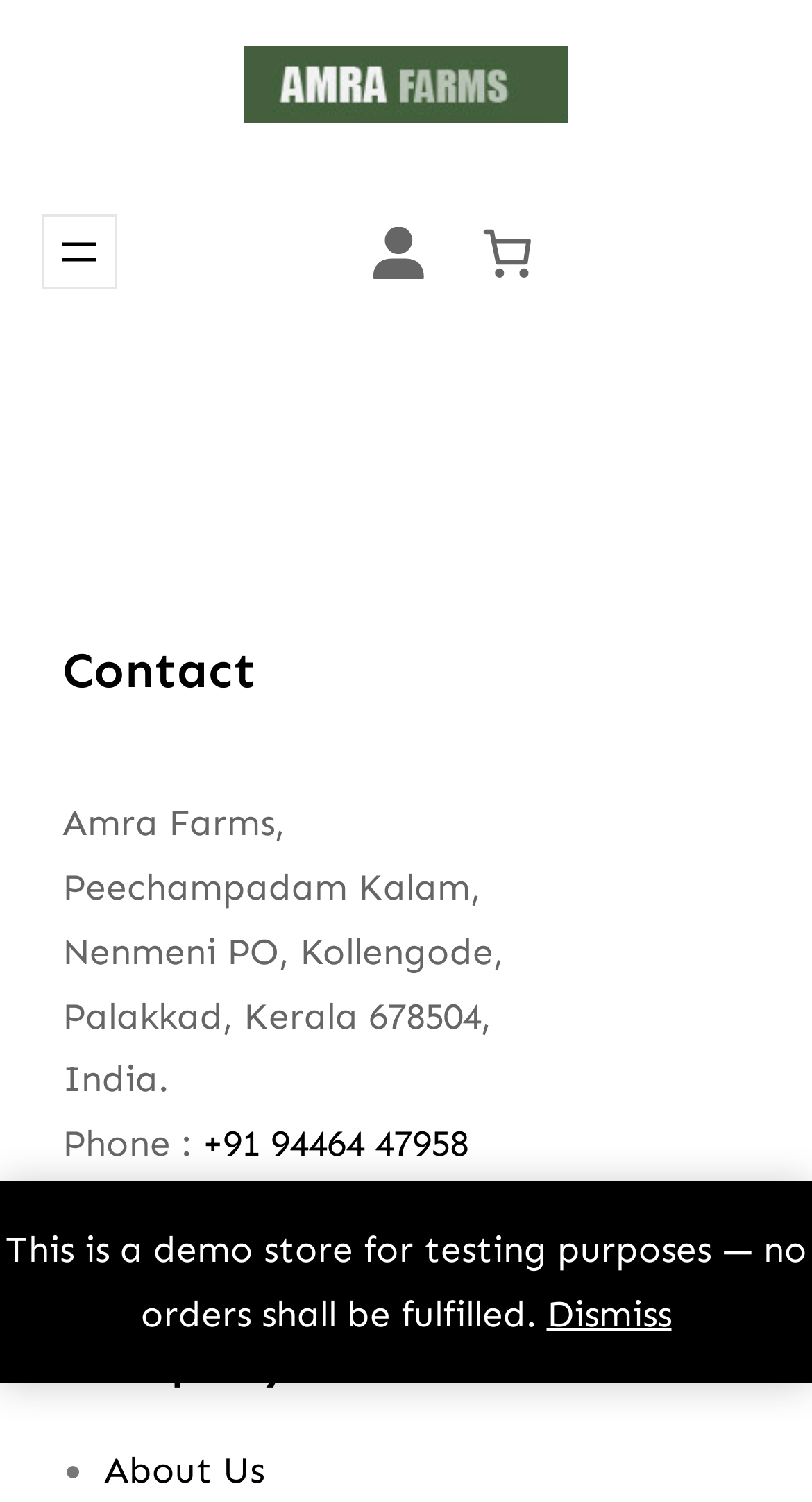What is the phone number of the farm?
Answer with a single word or short phrase according to what you see in the image.

+91 94464 47958